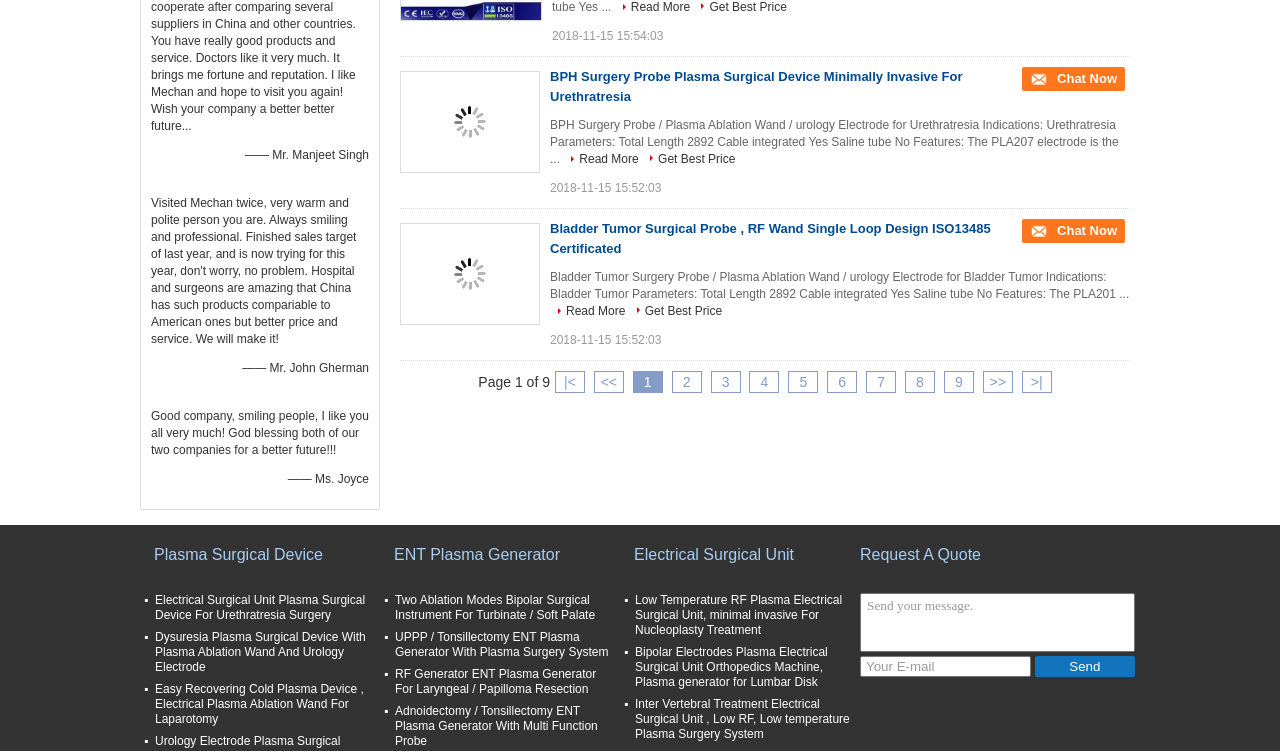Indicate the bounding box coordinates of the element that needs to be clicked to satisfy the following instruction: "Read more about the testimonial from Ms. Joyce". The coordinates should be four float numbers between 0 and 1, i.e., [left, top, right, bottom].

[0.486, 0.0, 0.539, 0.019]